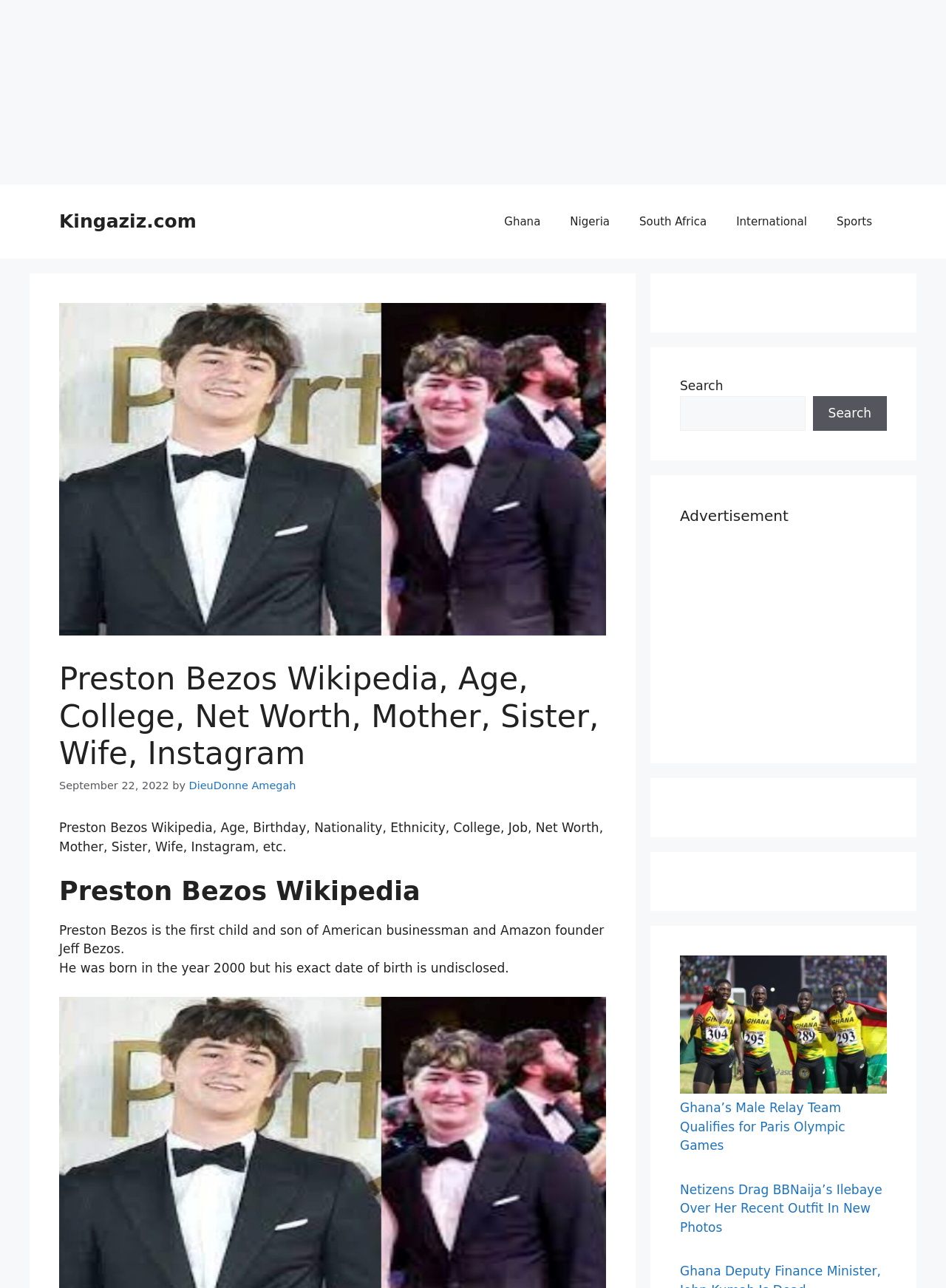Determine the bounding box of the UI element mentioned here: "parent_node: Search name="s"". The coordinates must be in the format [left, top, right, bottom] with values ranging from 0 to 1.

[0.719, 0.307, 0.851, 0.334]